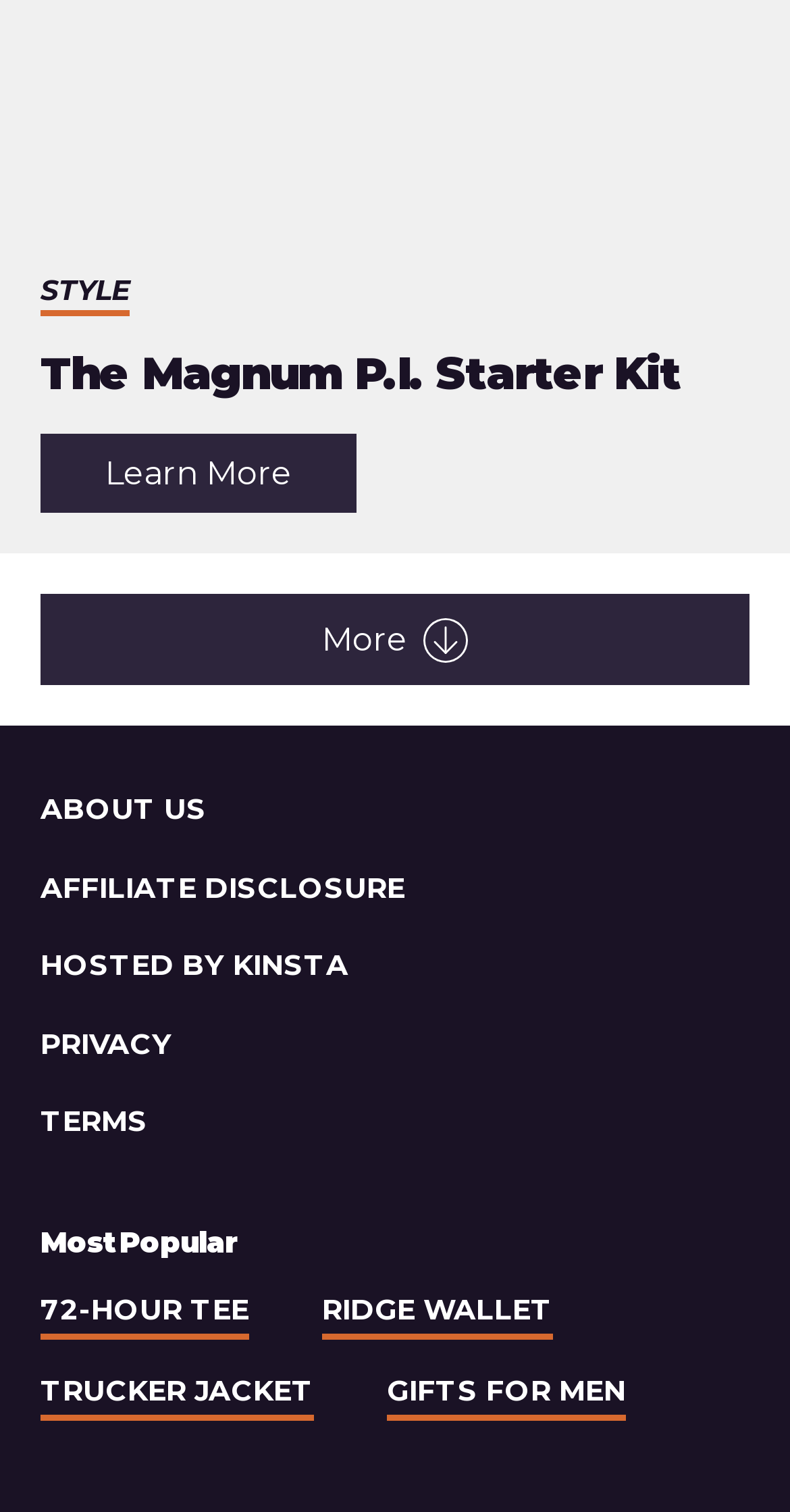Given the description 72-Hour Tee, predict the bounding box coordinates of the UI element. Ensure the coordinates are in the format (top-left x, top-left y, bottom-right x, bottom-right y) and all values are between 0 and 1.

[0.051, 0.853, 0.315, 0.877]